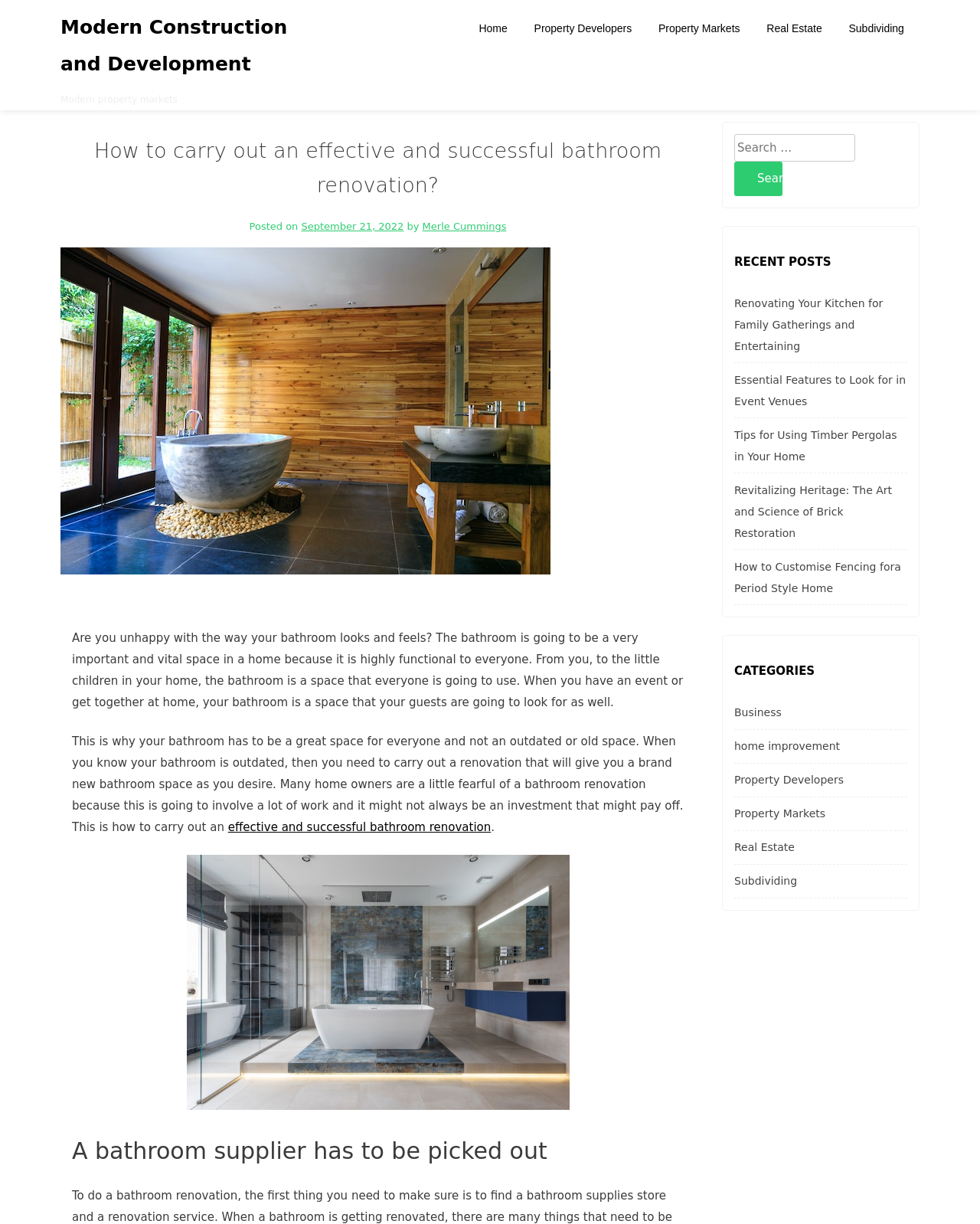Based on the image, please elaborate on the answer to the following question:
What is the category of the article 'Renovating Your Kitchen for Family Gatherings and Entertaining'?

The article 'Renovating Your Kitchen for Family Gatherings and Entertaining' is categorized under 'Home improvement' which is one of the categories listed in the 'CATEGORIES' section of the webpage.